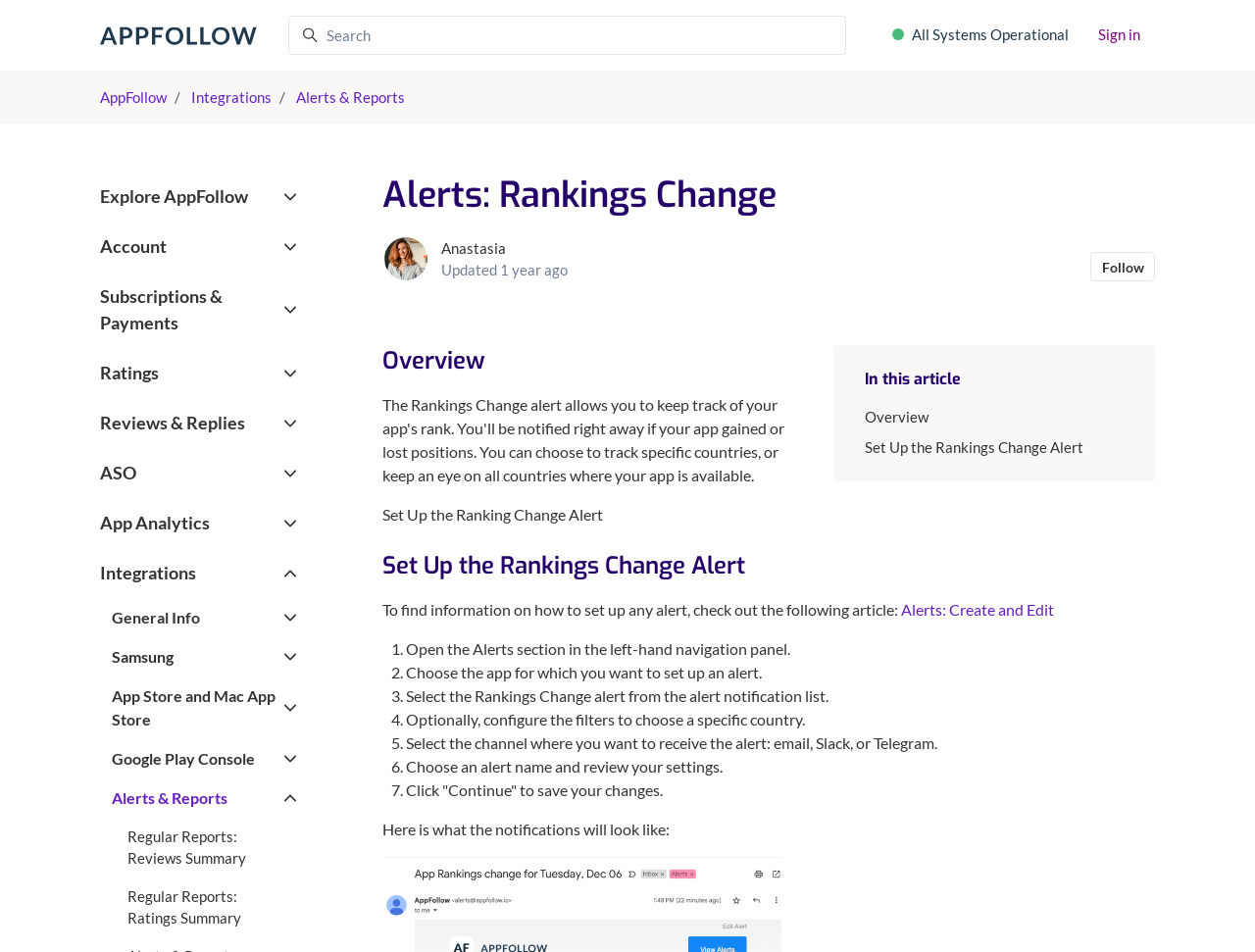From the webpage screenshot, identify the region described by parent_node: General Info. Provide the bounding box coordinates as (top-left x, top-left y, bottom-right x, bottom-right y), with each value being a floating point number between 0 and 1.

[0.22, 0.63, 0.242, 0.666]